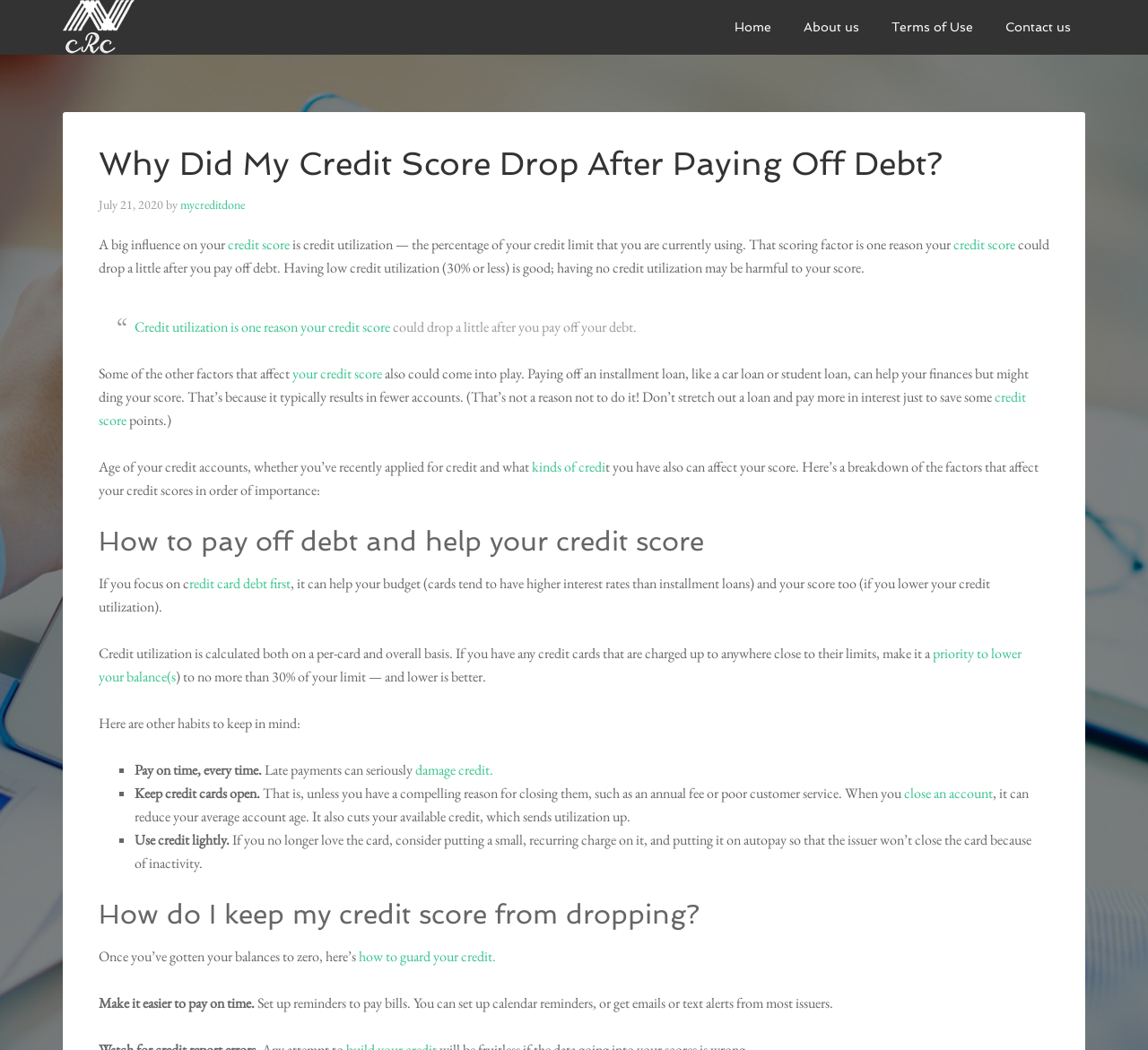Determine the bounding box coordinates of the element's region needed to click to follow the instruction: "Click the 'Contact us' link". Provide these coordinates as four float numbers between 0 and 1, formatted as [left, top, right, bottom].

[0.863, 0.0, 0.945, 0.052]